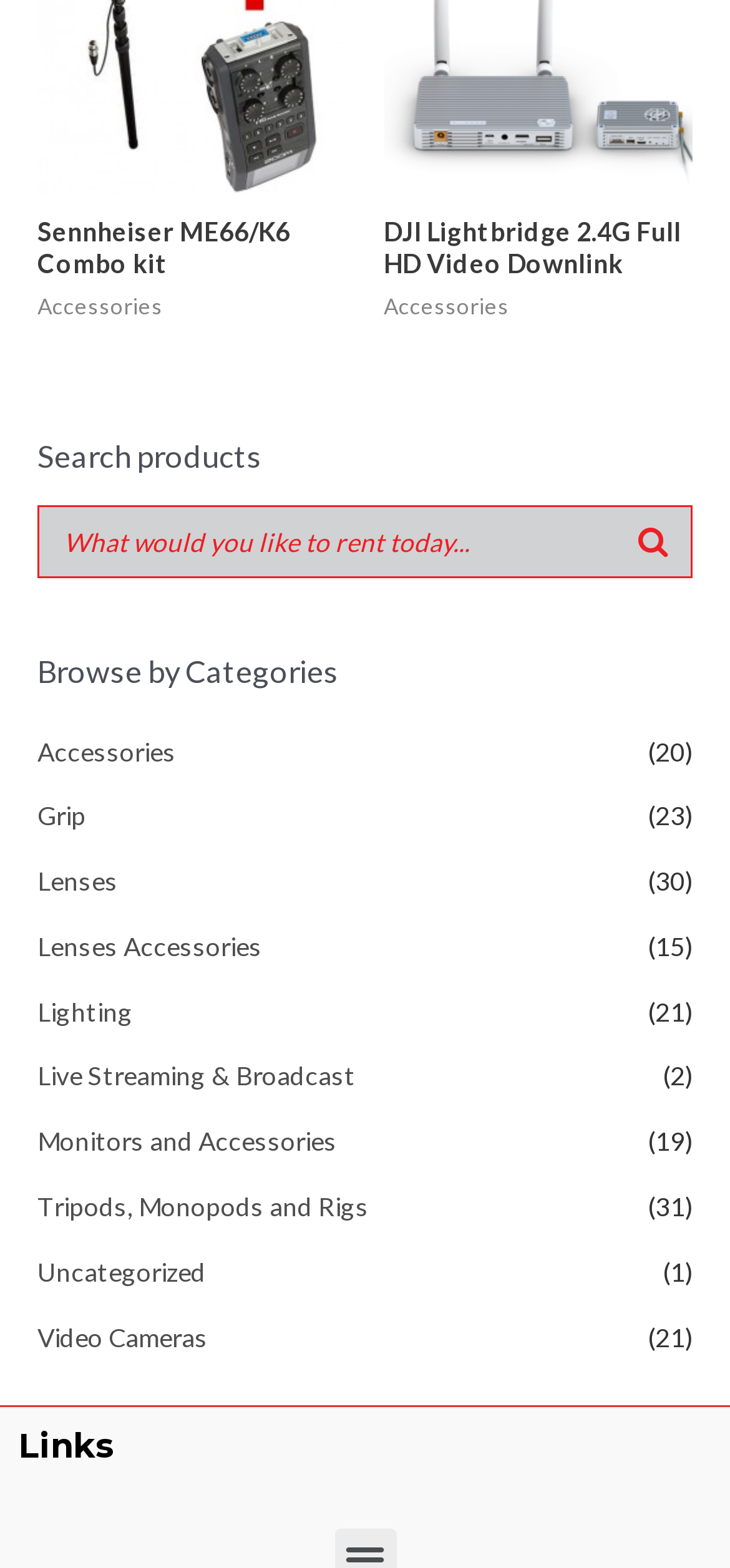Show the bounding box coordinates for the HTML element as described: "Monitors and Accessories".

[0.051, 0.718, 0.462, 0.738]